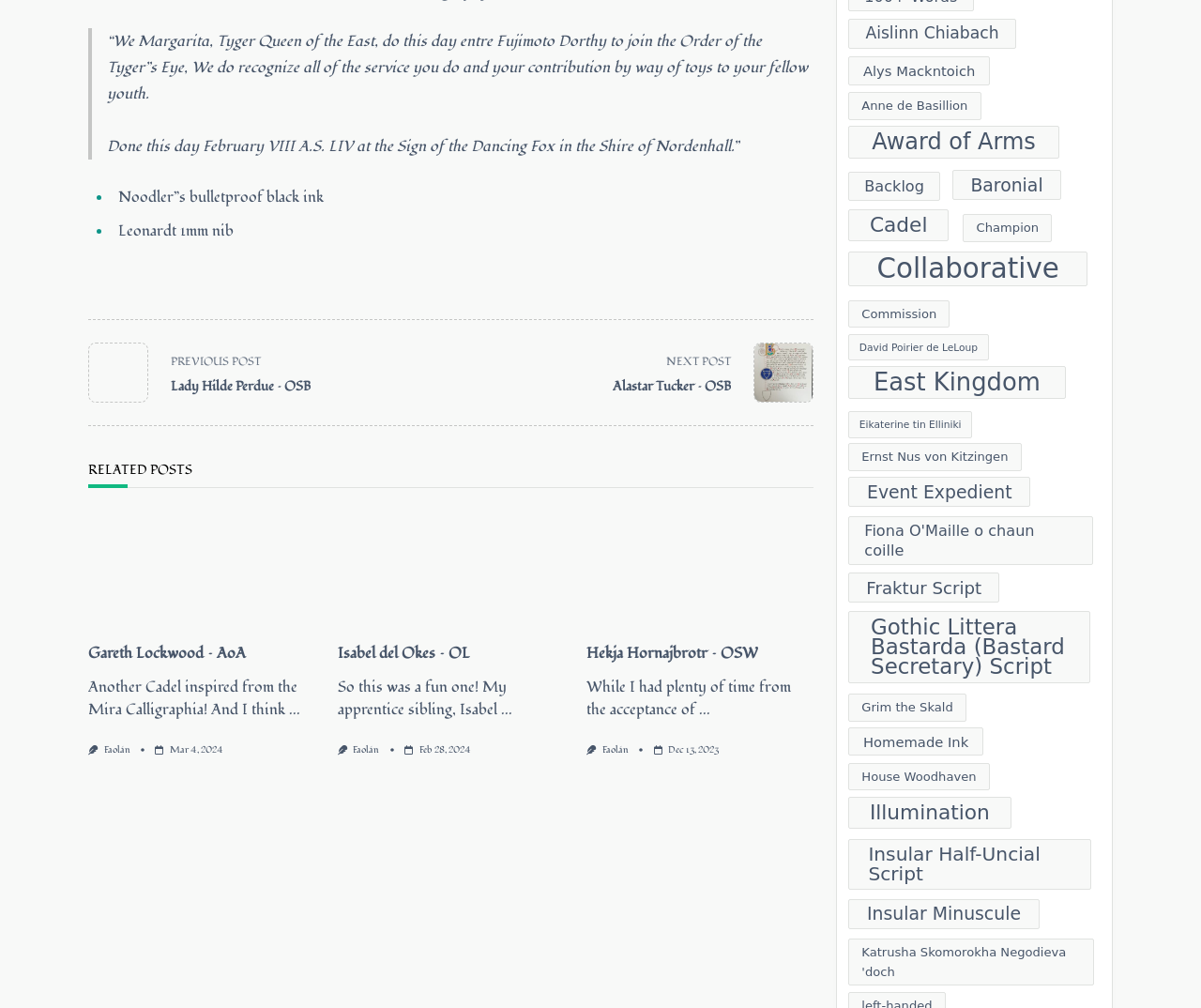How many articles are there in the webpage? Please answer the question using a single word or phrase based on the image.

3